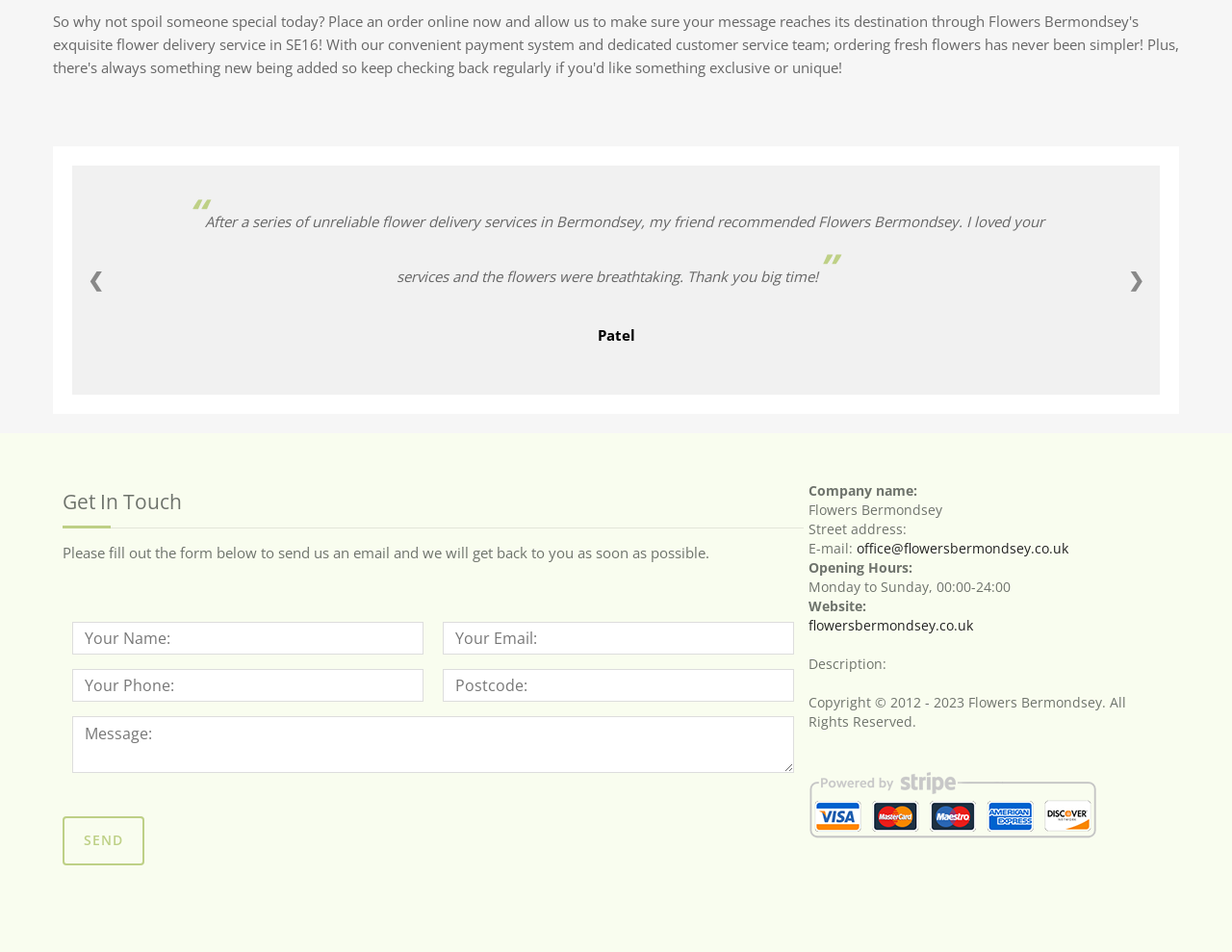Identify the bounding box coordinates of the clickable region to carry out the given instruction: "Click the 'Send' button".

[0.051, 0.858, 0.117, 0.909]